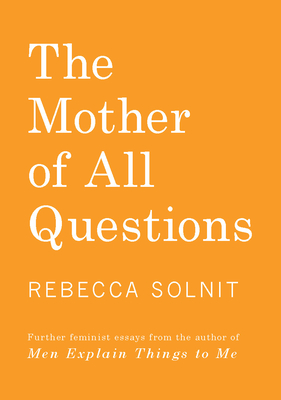Give a detailed account of the visual content in the image.

The image features the book cover of "The Mother of All Questions" by Rebecca Solnit. The design showcases a striking orange background that immediately captures attention. The title is prominently displayed in bold, white typography at the center, emphasizing its significance. Below the title, the author's name, "Rebecca Solnit," is presented in a slightly smaller font, maintaining the clean and modern aesthetic of the cover. Additionally, a tagline reads "Further feminist essays from the author of Men Explain Things to Me," indicating the book's thematic focus on feminism and the author's previous work. Overall, this cover design effectively conveys the book's subject matter and invites readers to explore Solnit's thought-provoking essays.